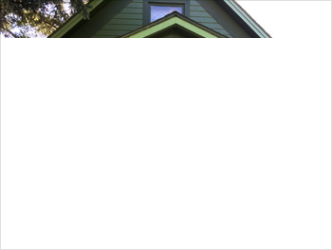Provide an in-depth description of all elements within the image.

The image captures the upper section of a charming vintage-style house featuring a distinctive green color scheme. The roofline is characterized by a pointed apex and contrasting green trim, adding to the architectural interest. A small, rectangular window is situated near the peak, framed by the vibrant green siding, which suggests a connection to the surrounding nature. Lush greenery likely complements the setting, enhancing the overall aesthetic of this quaint abode. The focus on the roof and upper structure evokes a sense of nostalgia and warmth, reminiscent of traditional craftsmanship.